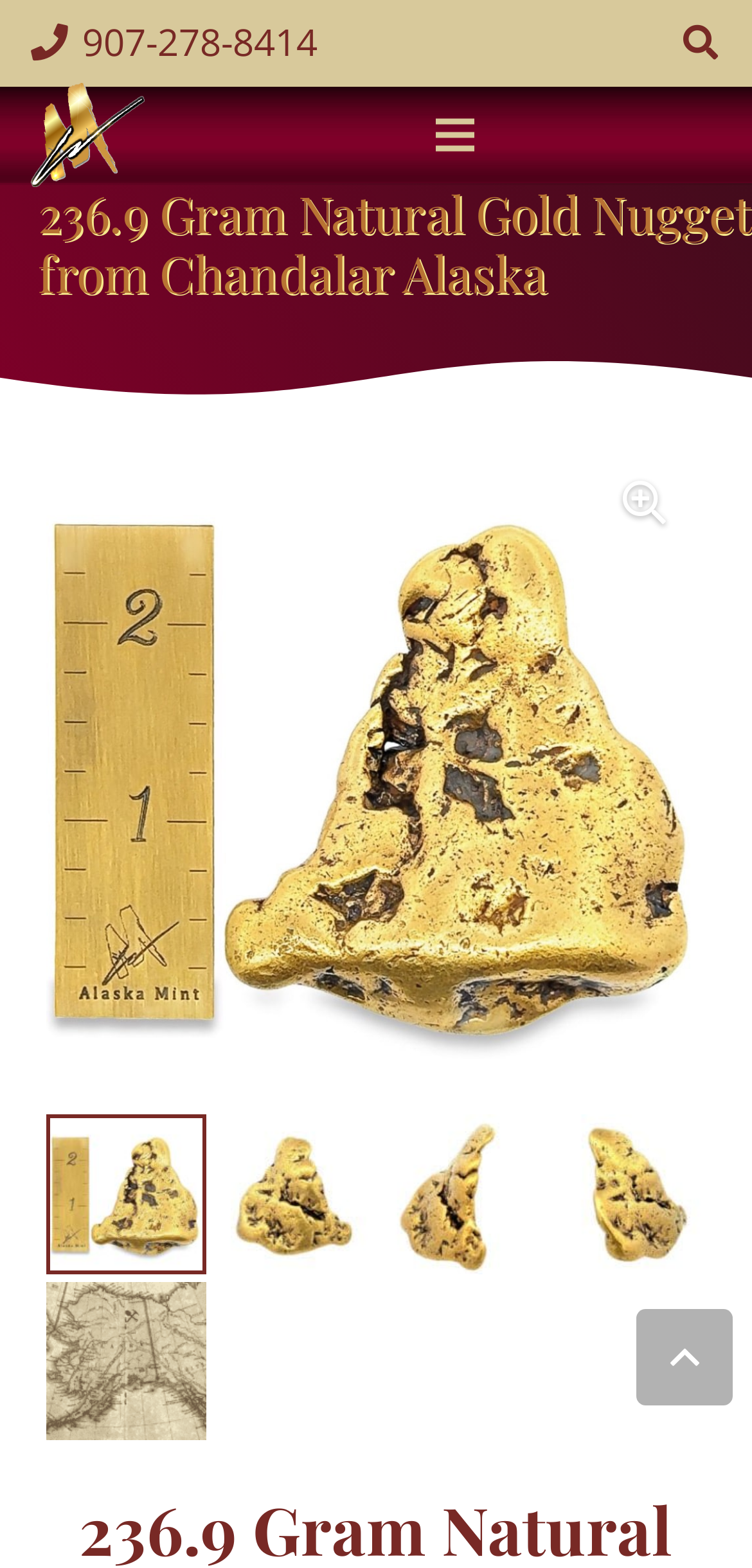Identify the bounding box of the UI element described as follows: "parent_node: Products search aria-label="Search"". Provide the coordinates as four float numbers in the range of 0 to 1 [left, top, right, bottom].

[0.881, 0.0, 0.982, 0.055]